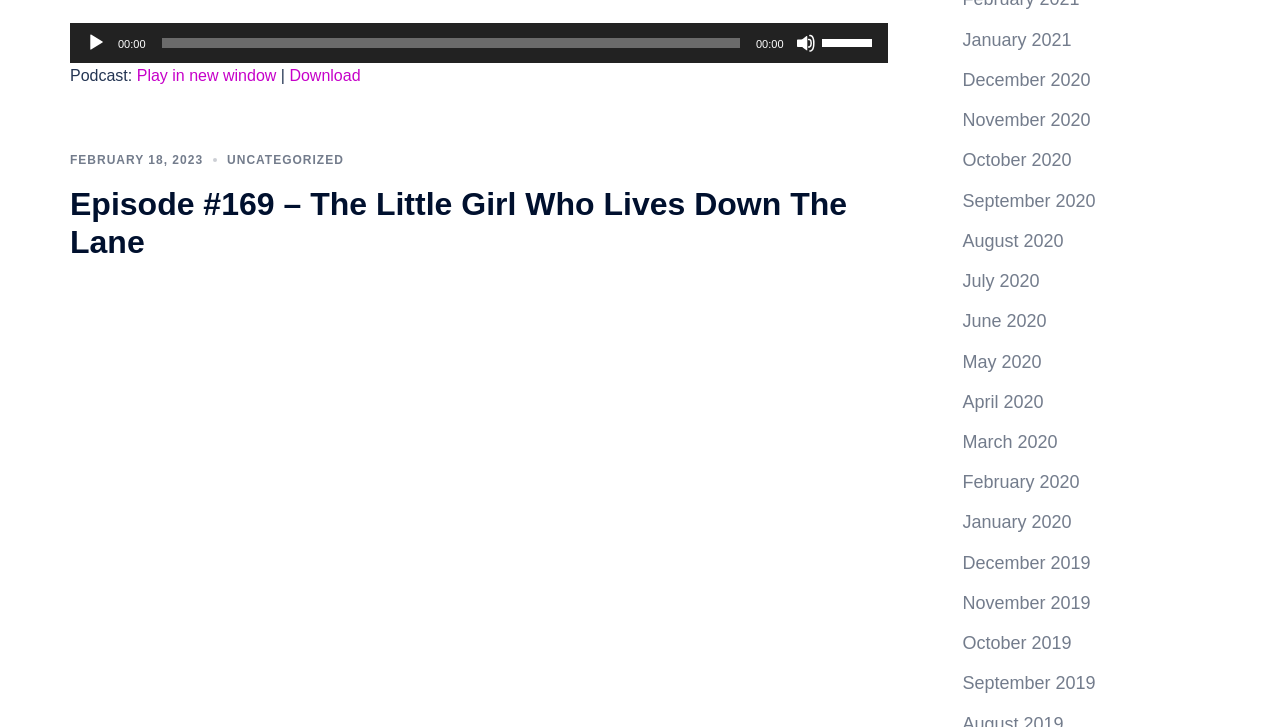Return the bounding box coordinates of the UI element that corresponds to this description: "Privacy Policy". The coordinates must be given as four float numbers in the range of 0 and 1, [left, top, right, bottom].

None